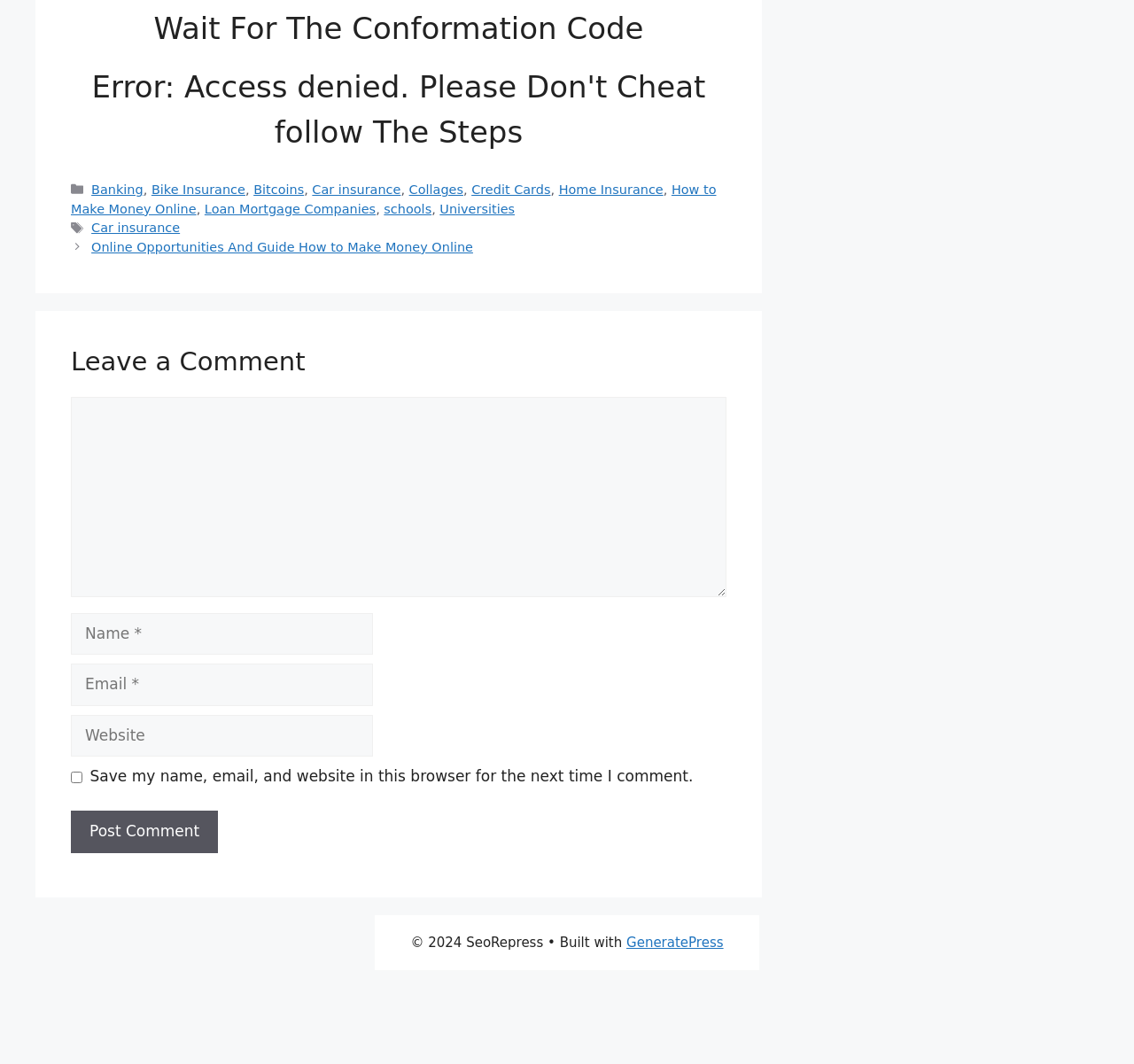Provide your answer to the question using just one word or phrase: How many textboxes are required for commenting?

Three